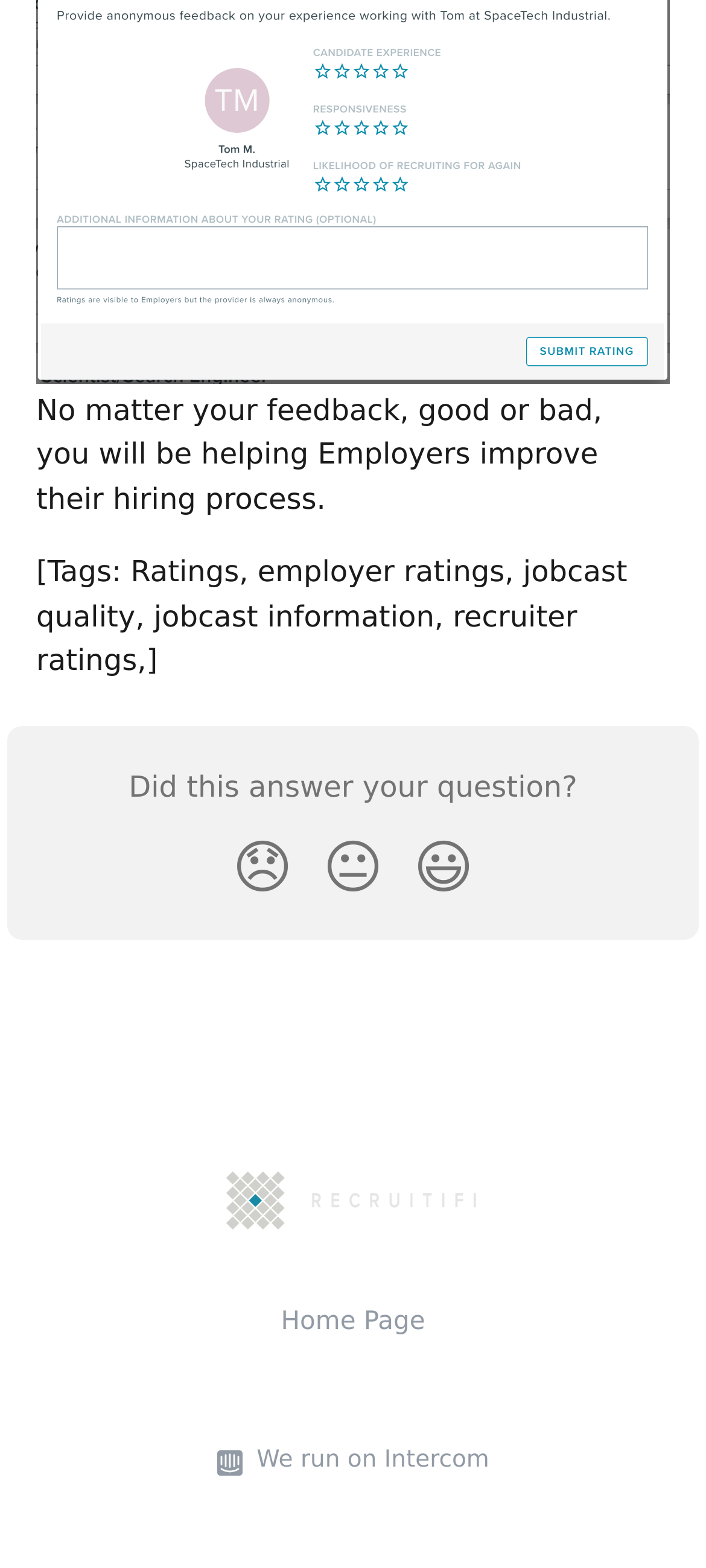What is the text on the link at the bottom left?
Using the image as a reference, deliver a detailed and thorough answer to the question.

The link at the bottom left has the text 'RecruitiFi Help Center' and is accompanied by an image with the same description.